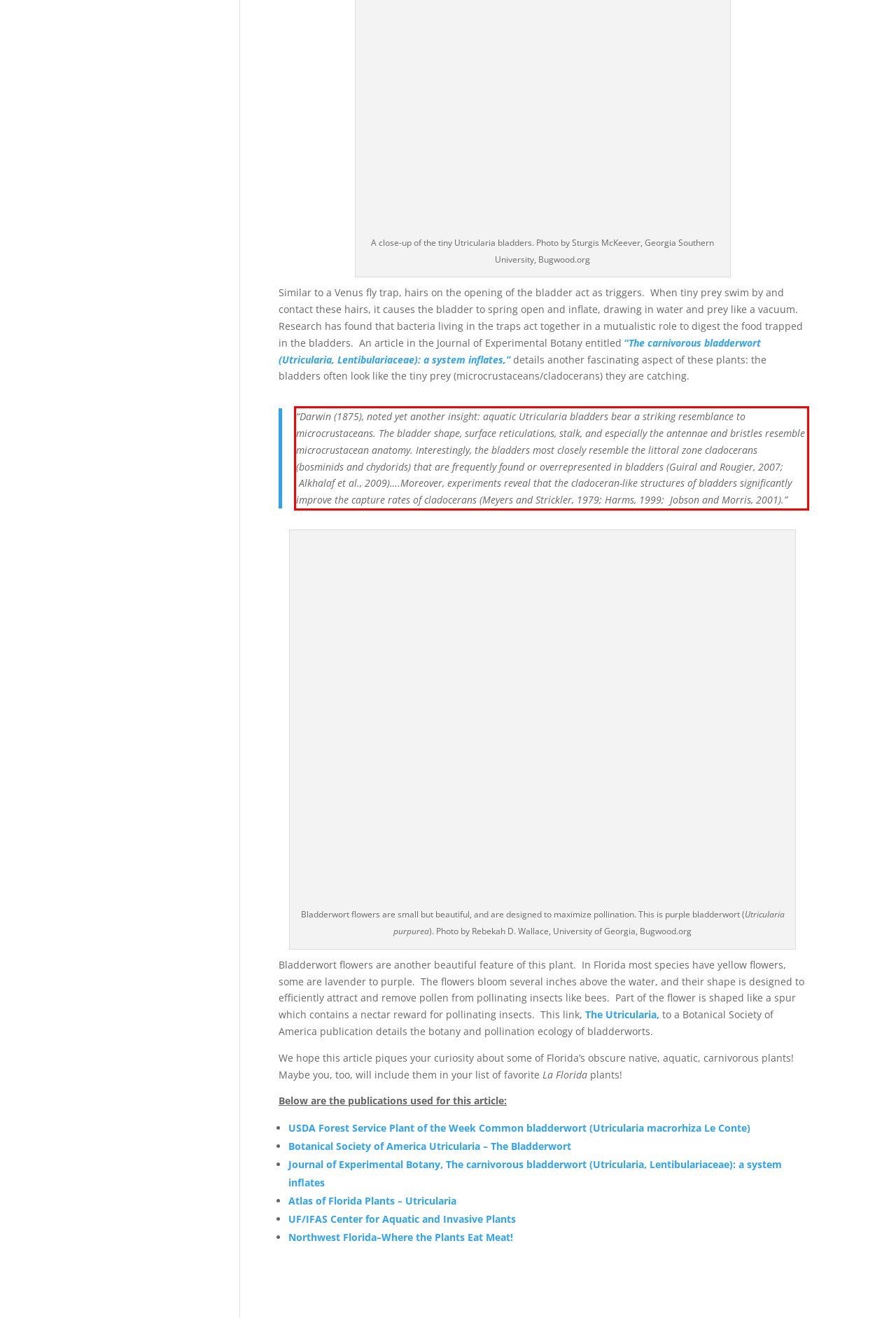View the screenshot of the webpage and identify the UI element surrounded by a red bounding box. Extract the text contained within this red bounding box.

“Darwin (1875), noted yet another insight: aquatic Utricularia bladders bear a striking resemblance to microcrustaceans. The bladder shape, surface reticulations, stalk, and especially the antennae and bristles resemble microcrustacean anatomy. Interestingly, the bladders most closely resemble the littoral zone cladocerans (bosminids and chydorids) that are frequently found or overrepresented in bladders (Guiral and Rougier, 2007; Alkhalaf et al., 2009)….Moreover, experiments reveal that the cladoceran-like structures of bladders significantly improve the capture rates of cladocerans (Meyers and Strickler, 1979; Harms, 1999; Jobson and Morris, 2001).”